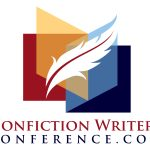List and describe all the prominent features within the image.

The image showcases the logo of the Nonfiction Writers Conference, characterized by vibrant geometric shapes in hues of orange, yellow, and blue, complemented by a stylized feather that signifies writing and creativity. Beneath the logo, the text "Nonfiction Writers Conference" prominently displays the name, encapsulating the essence of a platform dedicated to supporting writers in the nonfiction genre. The design exudes professionalism and creativity, making it an inviting representation for aspiring and established nonfiction authors looking to enhance their craft through workshops, networking, and educational opportunities.